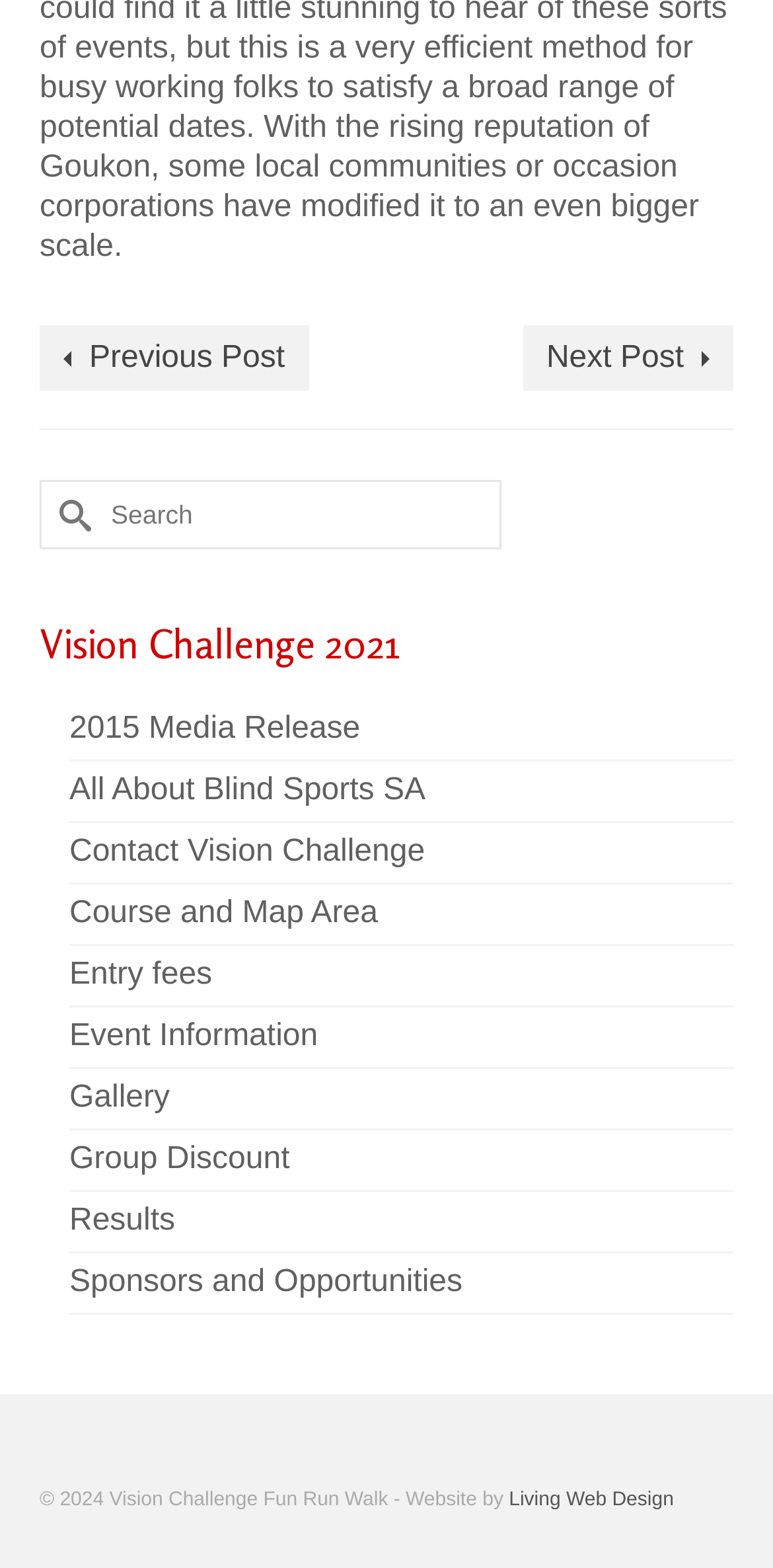Locate the UI element described by Gallery and provide its bounding box coordinates. Use the format (top-left x, top-left y, bottom-right x, bottom-right y) with all values as floating point numbers between 0 and 1.

[0.09, 0.689, 0.22, 0.711]